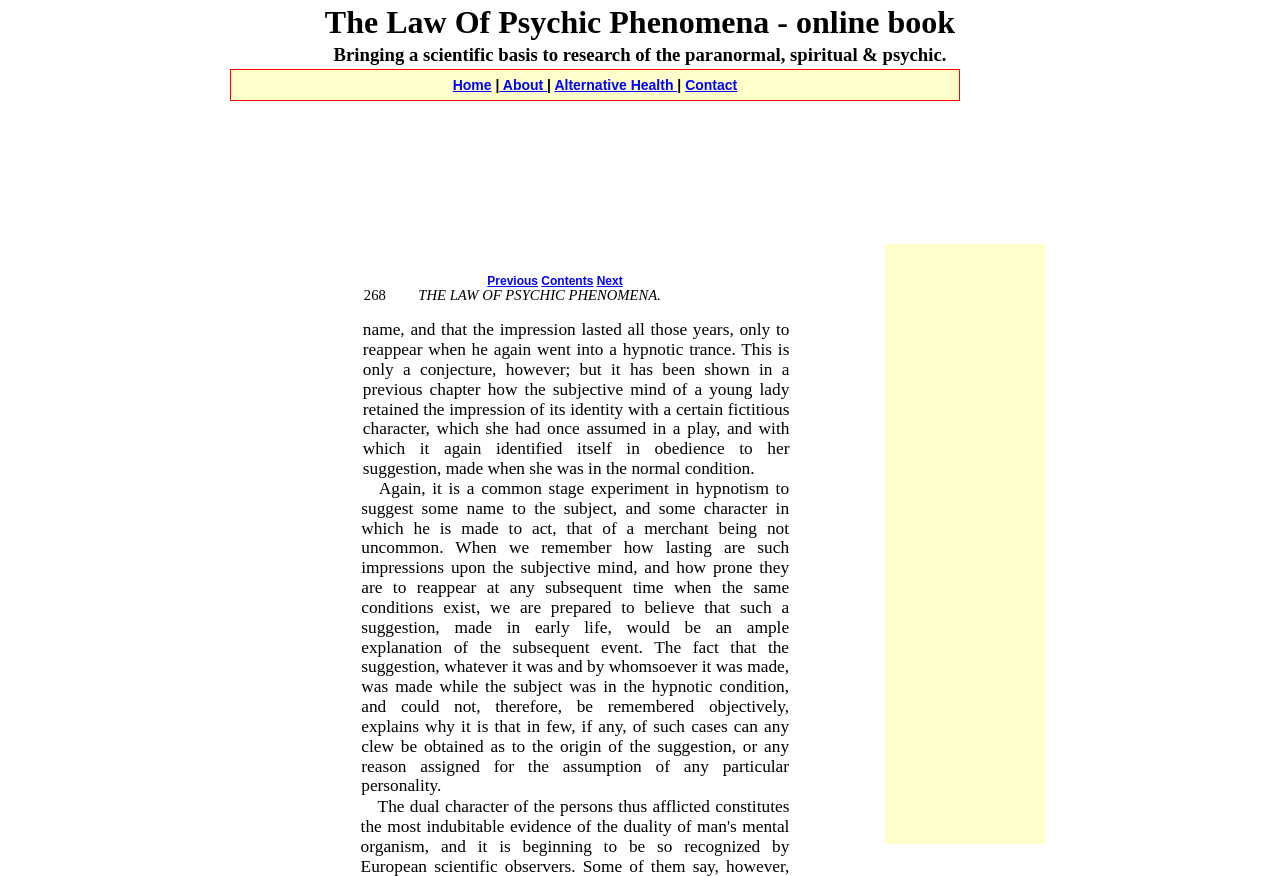Can you identify the bounding box coordinates of the clickable region needed to carry out this instruction: 'go to next page'? The coordinates should be four float numbers within the range of 0 to 1, stated as [left, top, right, bottom].

[0.466, 0.313, 0.486, 0.329]